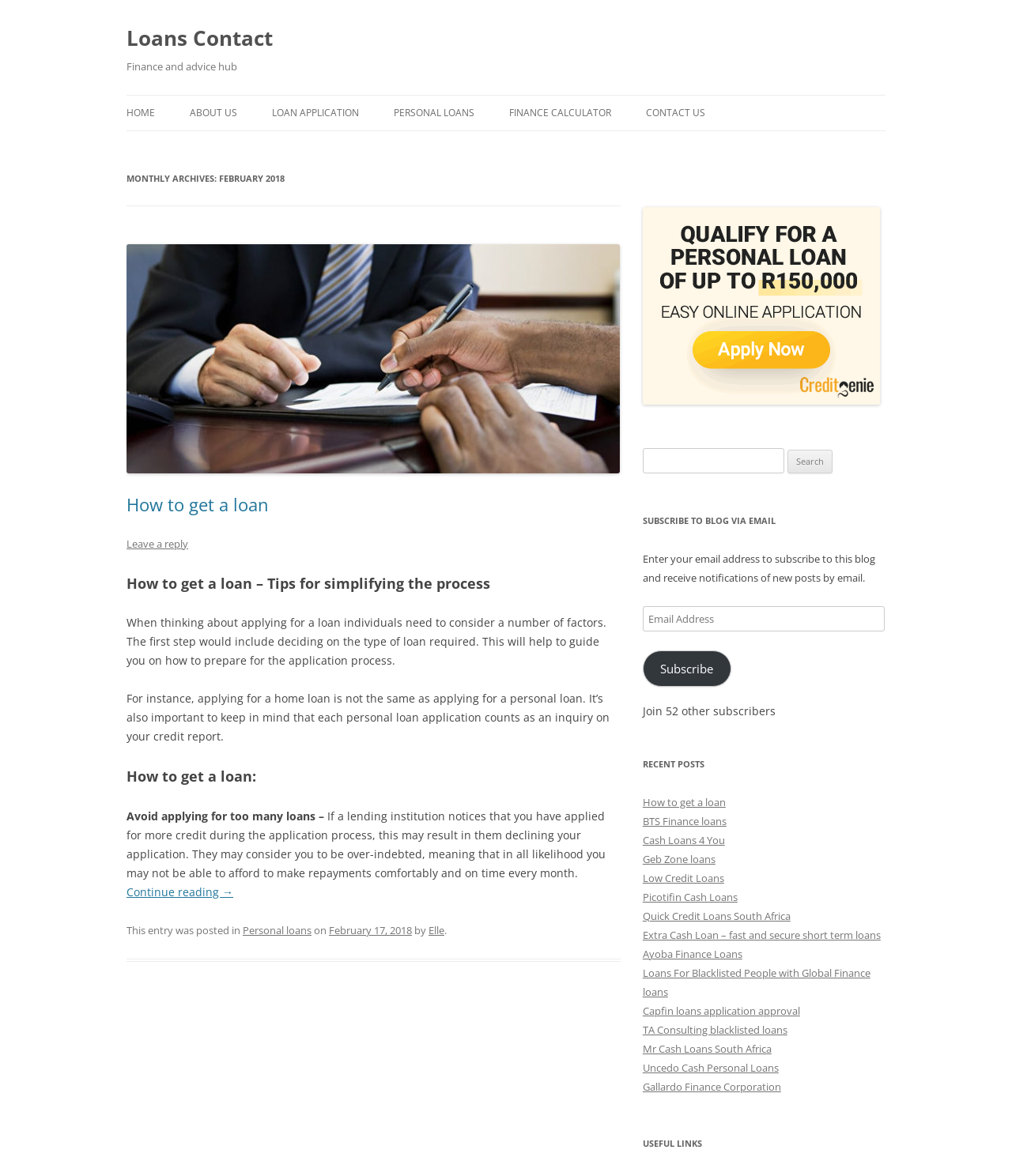What is the purpose of the search bar?
Please provide a full and detailed response to the question.

The search bar is located at the top right of the webpage and allows users to search for specific blog posts or topics within the website.